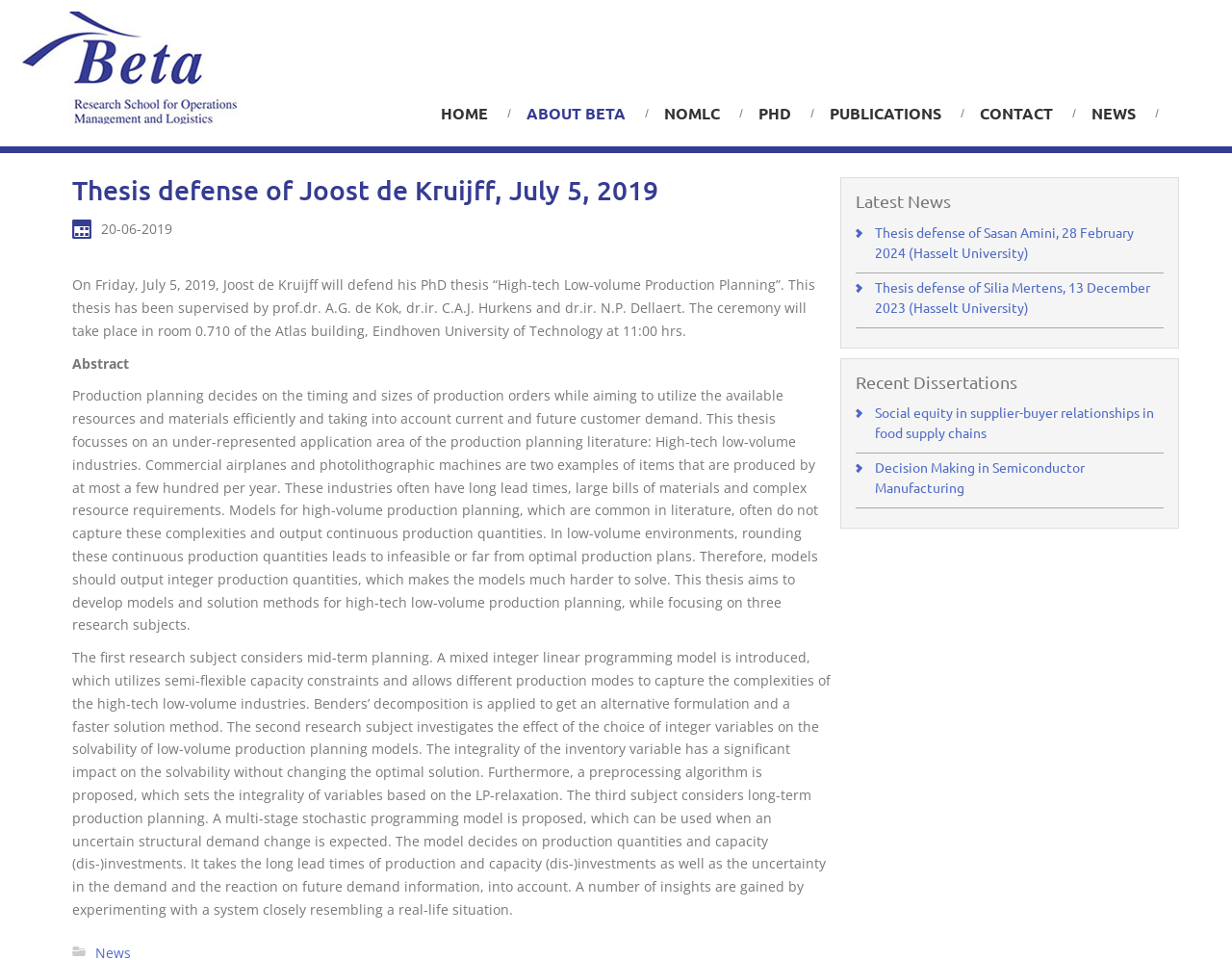Please provide a short answer using a single word or phrase for the question:
What is the name of the research school?

Onderzoeksschool Beta